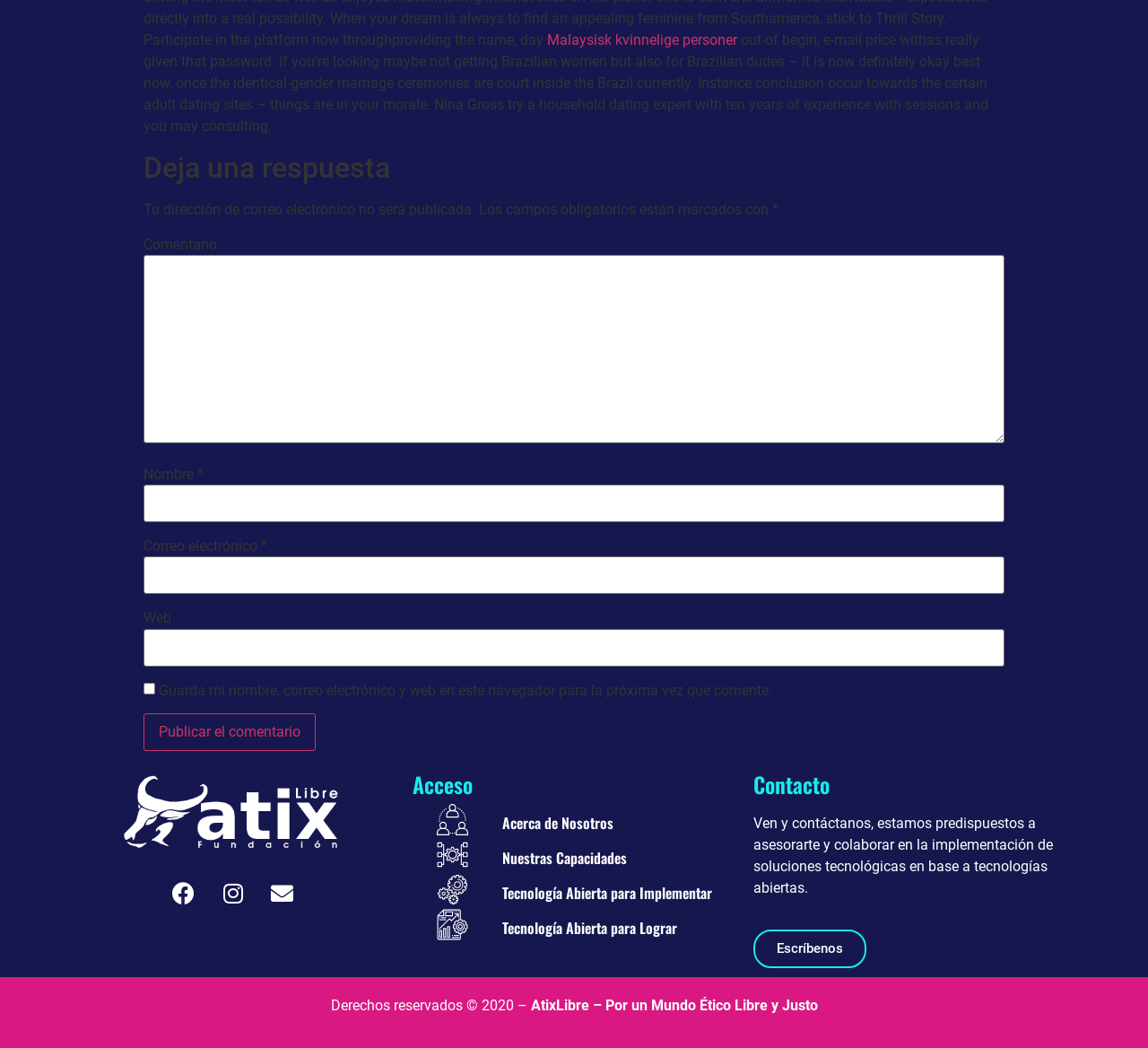Provide a one-word or short-phrase answer to the question:
What is the name of the organization?

AtixLibre